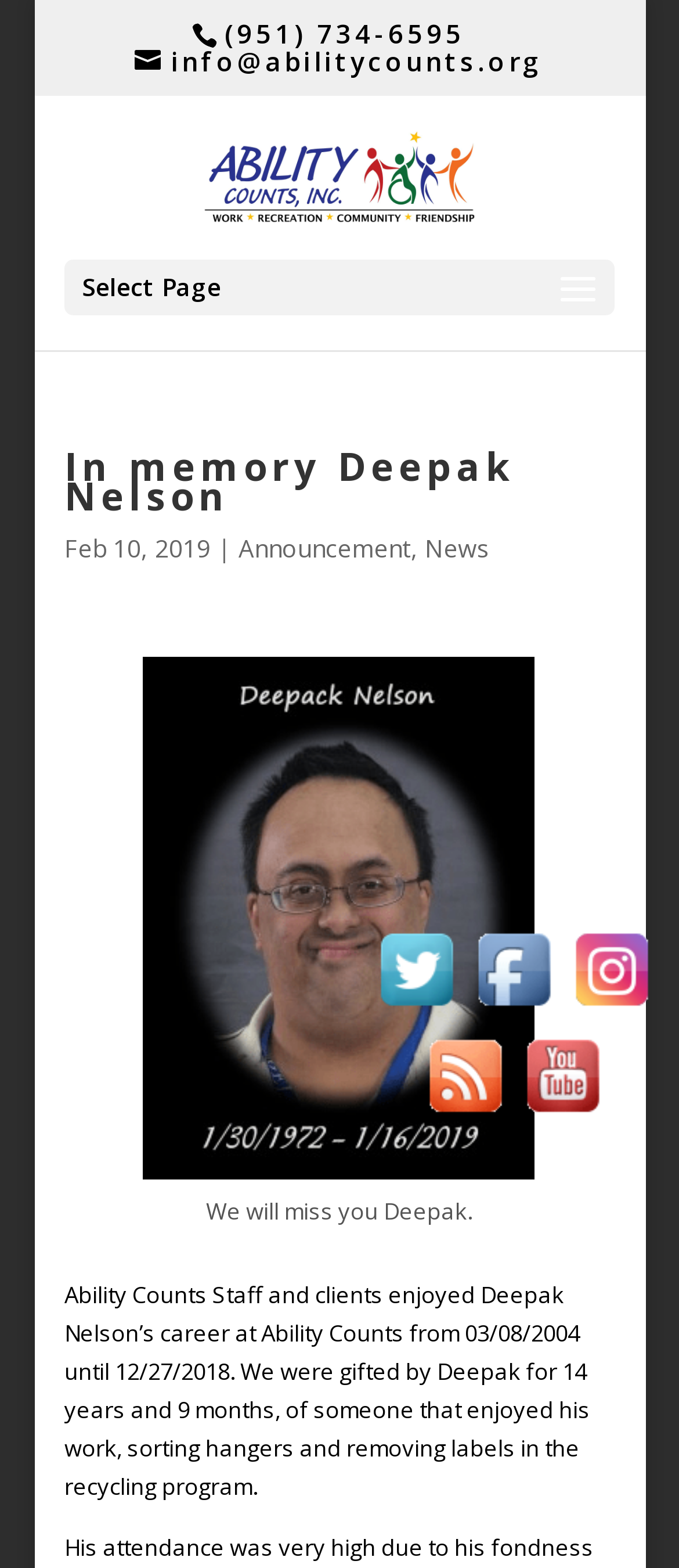Please identify the bounding box coordinates of the clickable region that I should interact with to perform the following instruction: "Visit the Twitter page". The coordinates should be expressed as four float numbers between 0 and 1, i.e., [left, top, right, bottom].

[0.541, 0.633, 0.685, 0.653]